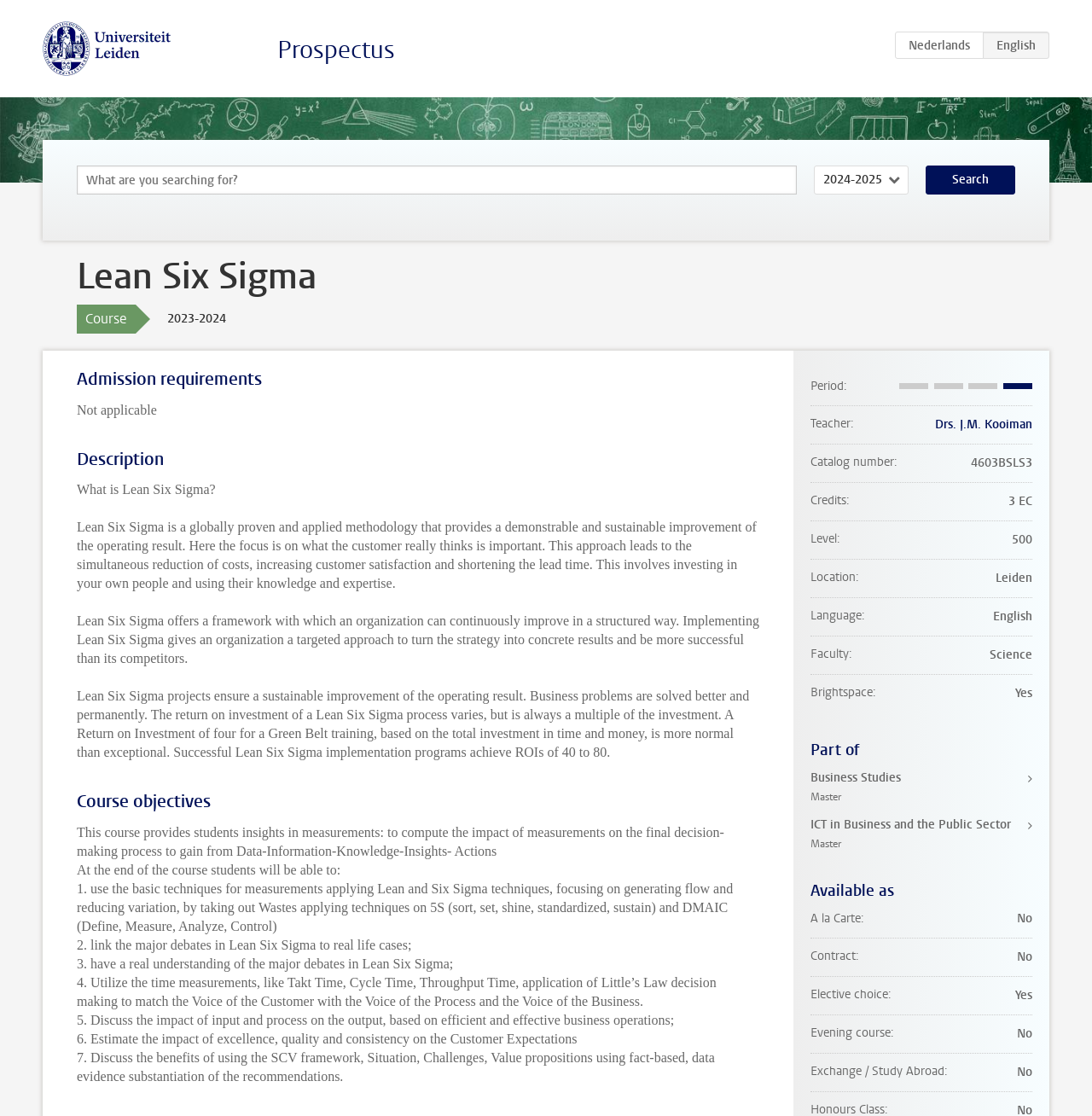Please determine the bounding box coordinates of the element's region to click for the following instruction: "Click on the 'Search' button".

[0.848, 0.148, 0.93, 0.174]